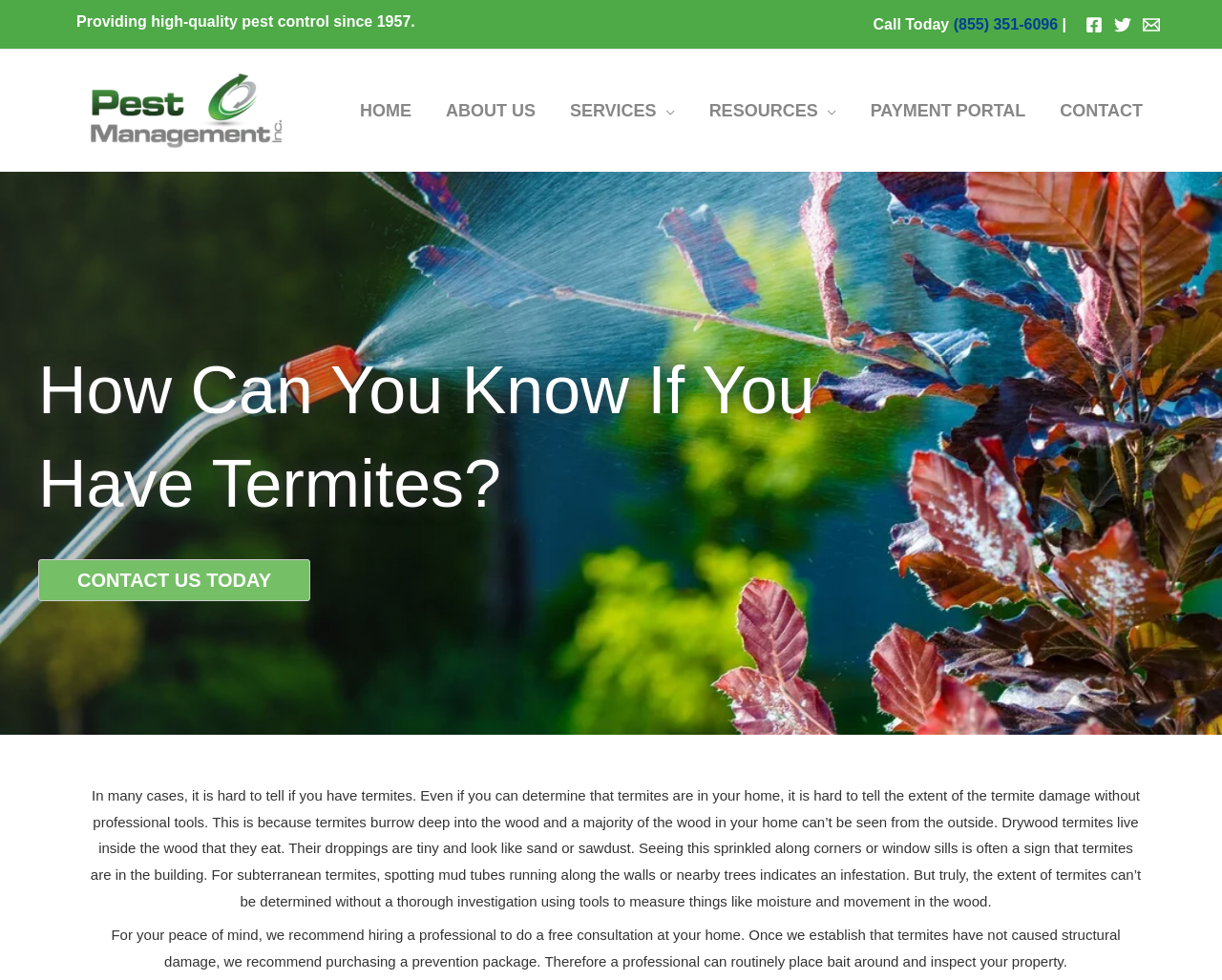Detail the various sections and features of the webpage.

The webpage is about Pest Management Inc, a company providing commercial pest control services. At the top, there is a header section with a widget containing the company's slogan "Providing high-quality pest control since 1957." On the right side of the header, there is a call-to-action section with a "Call Today" button, a phone number "(855) 351-6096", and social media links to Facebook, Twitter, and Email, each accompanied by an icon.

Below the header, there is a navigation menu with links to different sections of the website, including "HOME", "ABOUT US", "SERVICES", "RESOURCES", "PAYMENT PORTAL", and "CONTACT". The "SERVICES" and "RESOURCES" links have dropdown menus.

The main content of the webpage is about termites, with a heading "How Can You Know If You Have Termites?" followed by a brief introduction to the difficulty of detecting termite infestations. There is a "Contact Us Today" button, and a detailed paragraph explaining the signs of termite infestations, such as drywood termites' droppings and subterranean termites' mud tubes. The text also recommends hiring a professional to inspect for termites and purchasing a prevention package.

At the bottom of the page, there is a footer section with a link to the company's website "Pest Management Inc." accompanied by a logo.